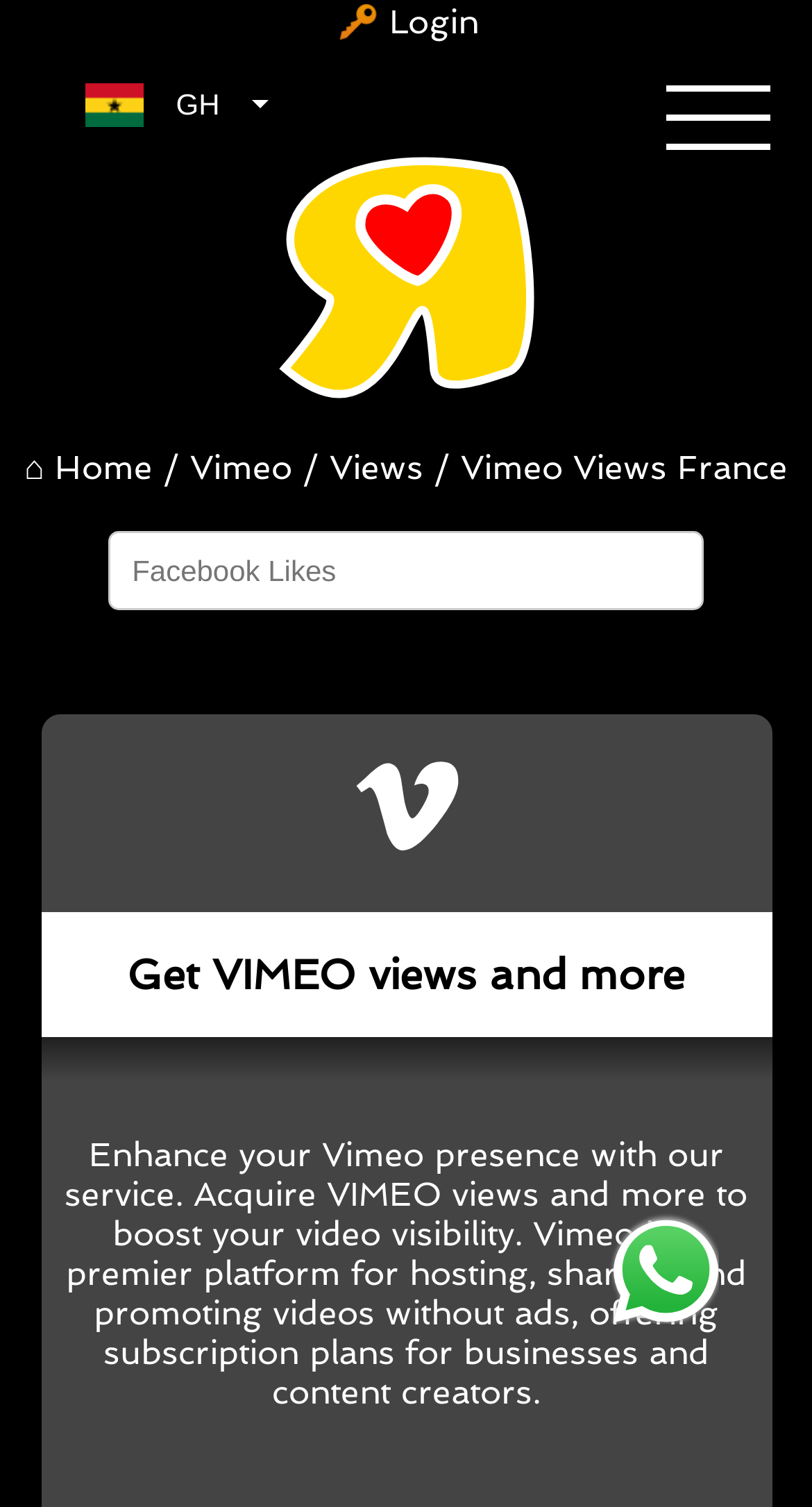What is the flag icon on the top right corner?
Your answer should be a single word or phrase derived from the screenshot.

Ghana Flag